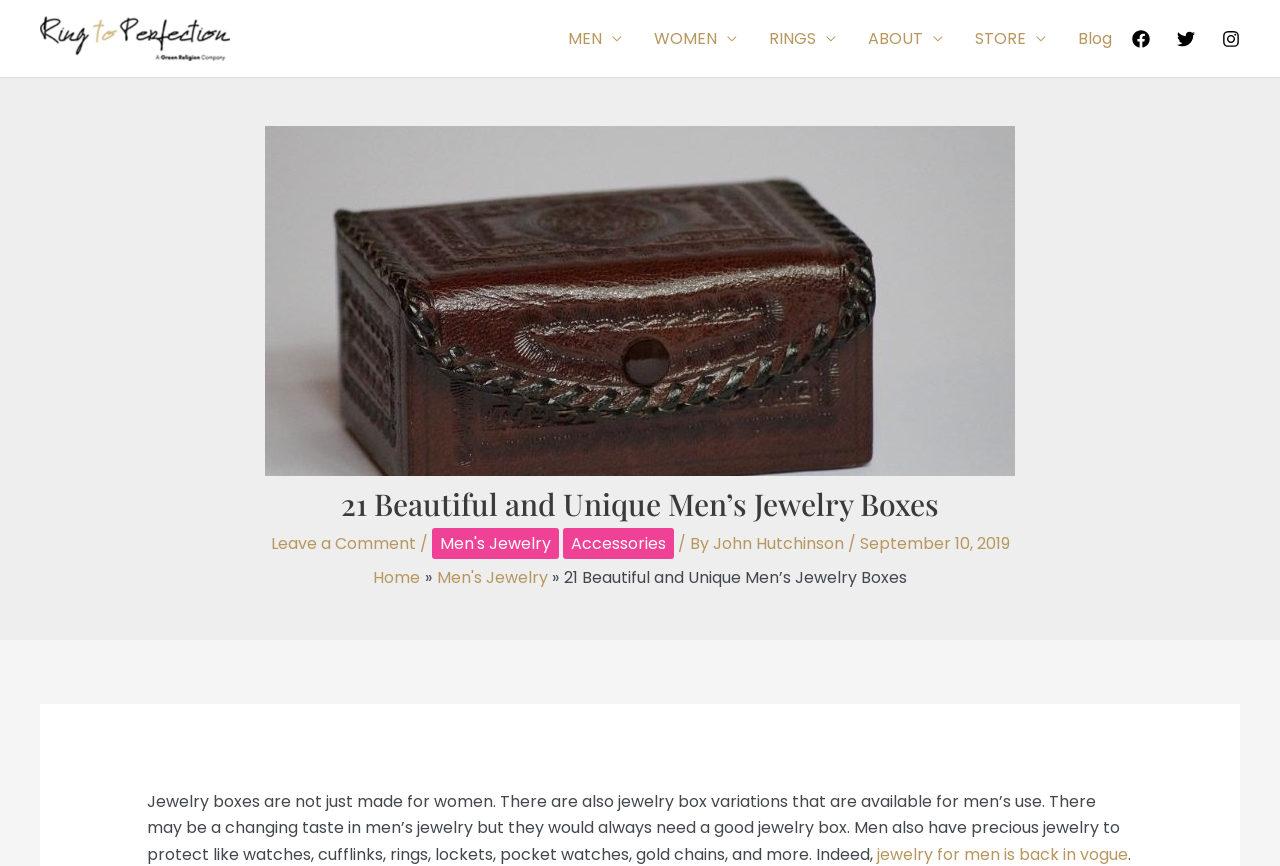Please identify the bounding box coordinates of the area I need to click to accomplish the following instruction: "Read the article about '21 Beautiful and Unique Men’s Jewelry Boxes'".

[0.207, 0.561, 0.793, 0.603]